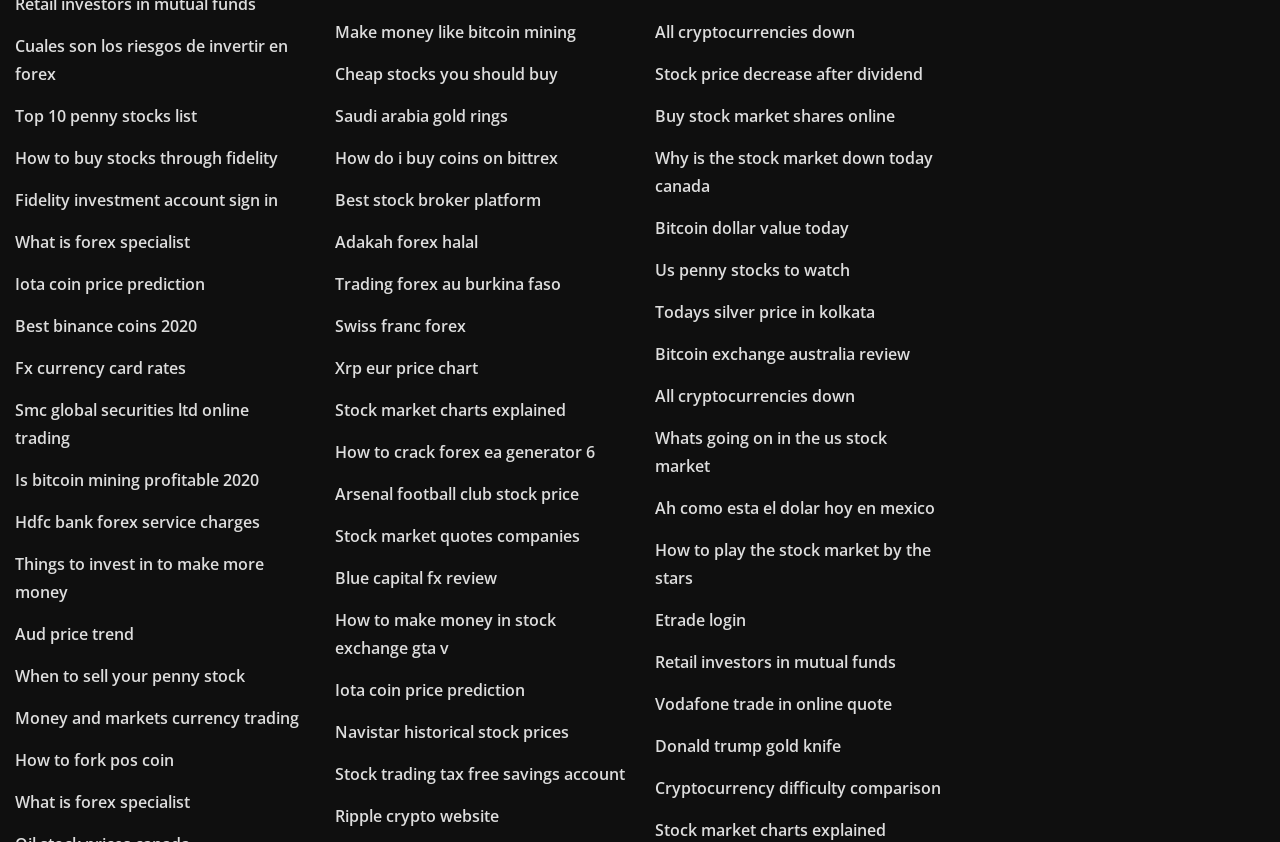Using the format (top-left x, top-left y, bottom-right x, bottom-right y), provide the bounding box coordinates for the described UI element. All values should be floating point numbers between 0 and 1: Saudi arabia gold rings

[0.262, 0.125, 0.397, 0.151]